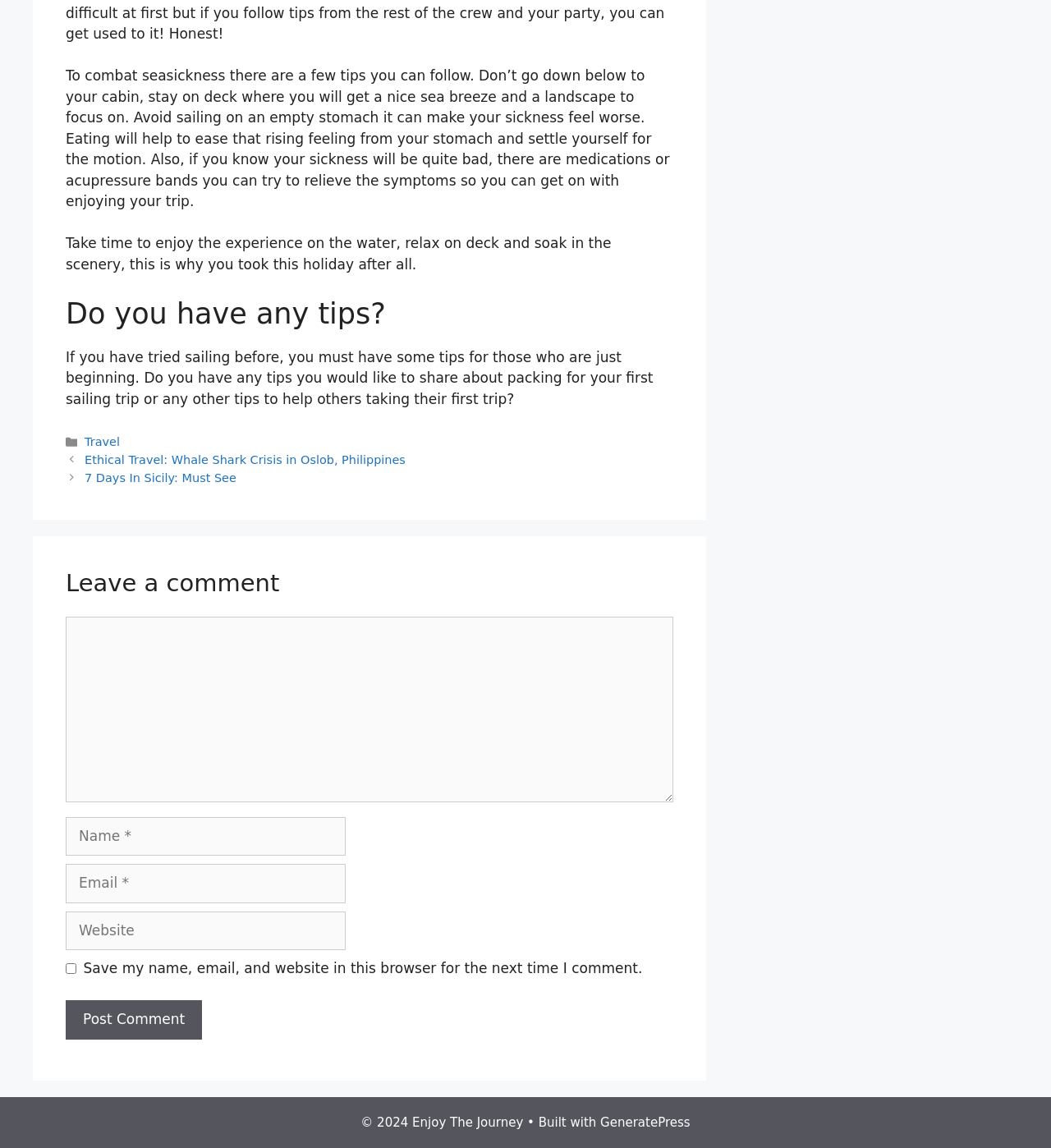What is the footer section about?
Offer a detailed and full explanation in response to the question.

The footer section displays the copyright information '© 2024 Enjoy The Journey' and provides a link to the website builder 'GeneratePress', indicating that the website was built using this platform.